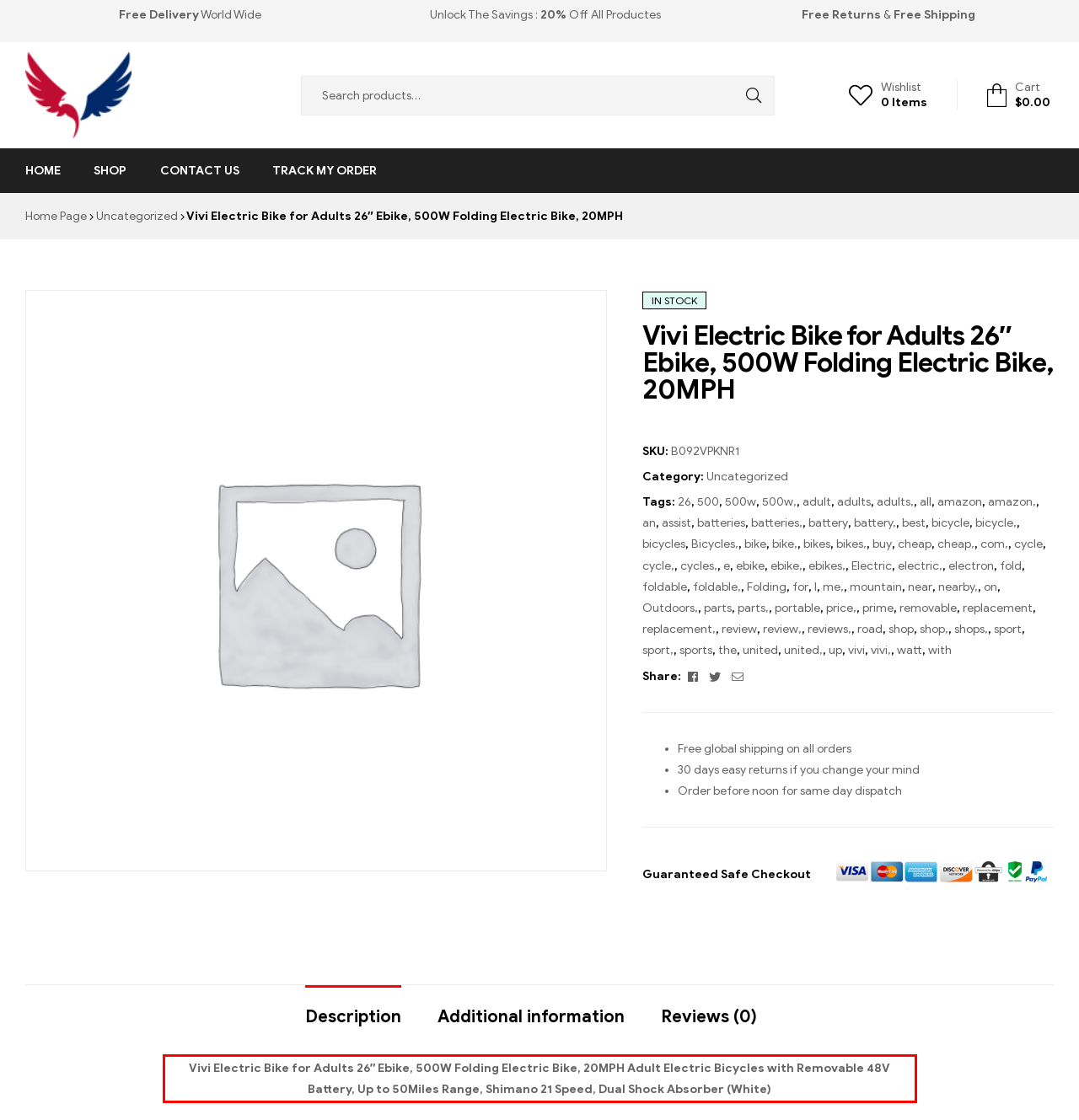Using the provided screenshot, read and generate the text content within the red-bordered area.

Vivi Electric Bike for Adults 26″ Ebike, 500W Folding Electric Bike, 20MPH Adult Electric Bicycles with Removable 48V Battery, Up to 50Miles Range, Shimano 21 Speed, Dual Shock Absorber (White)